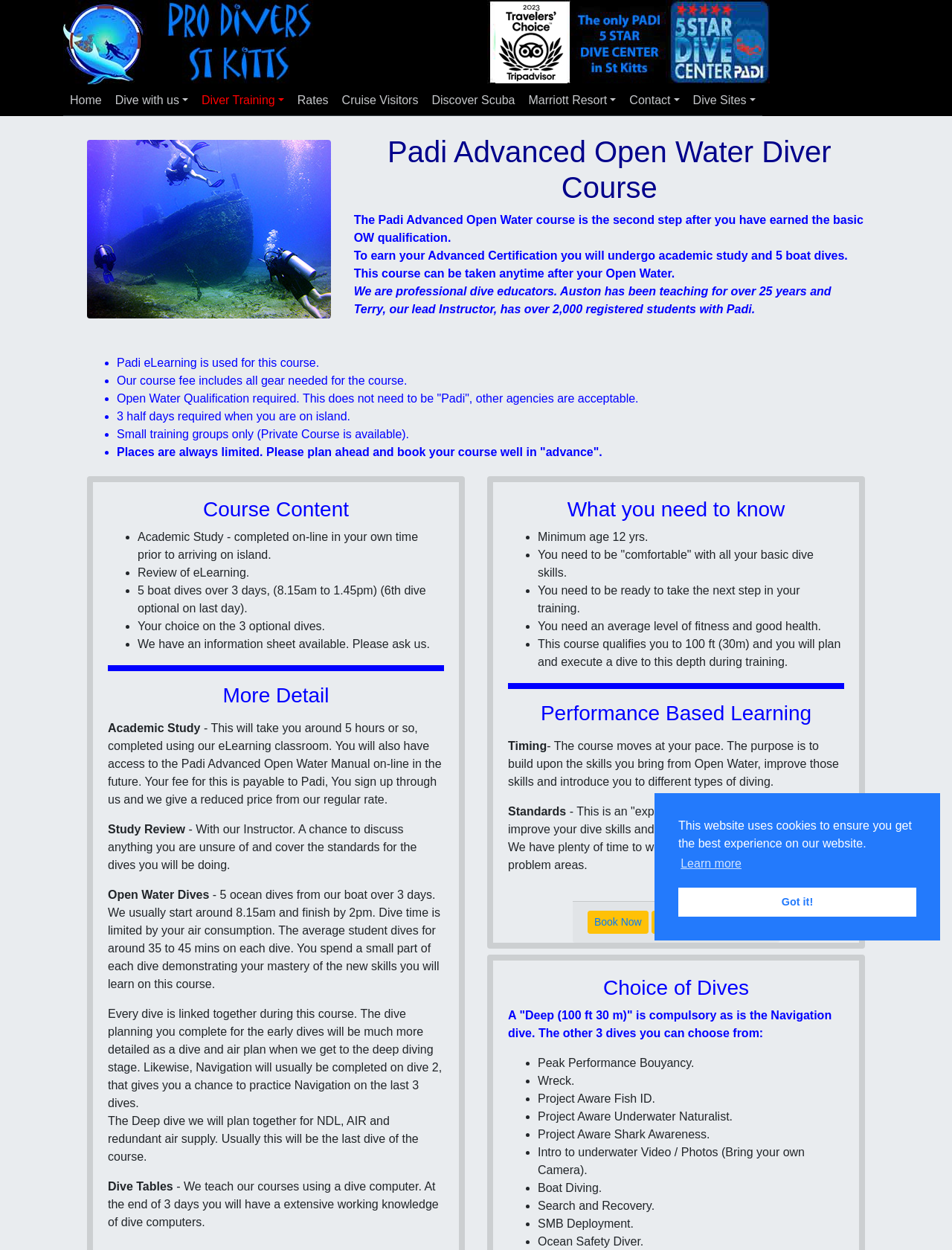Please determine the bounding box coordinates of the area that needs to be clicked to complete this task: 'Check the 'Categories' section'. The coordinates must be four float numbers between 0 and 1, formatted as [left, top, right, bottom].

None